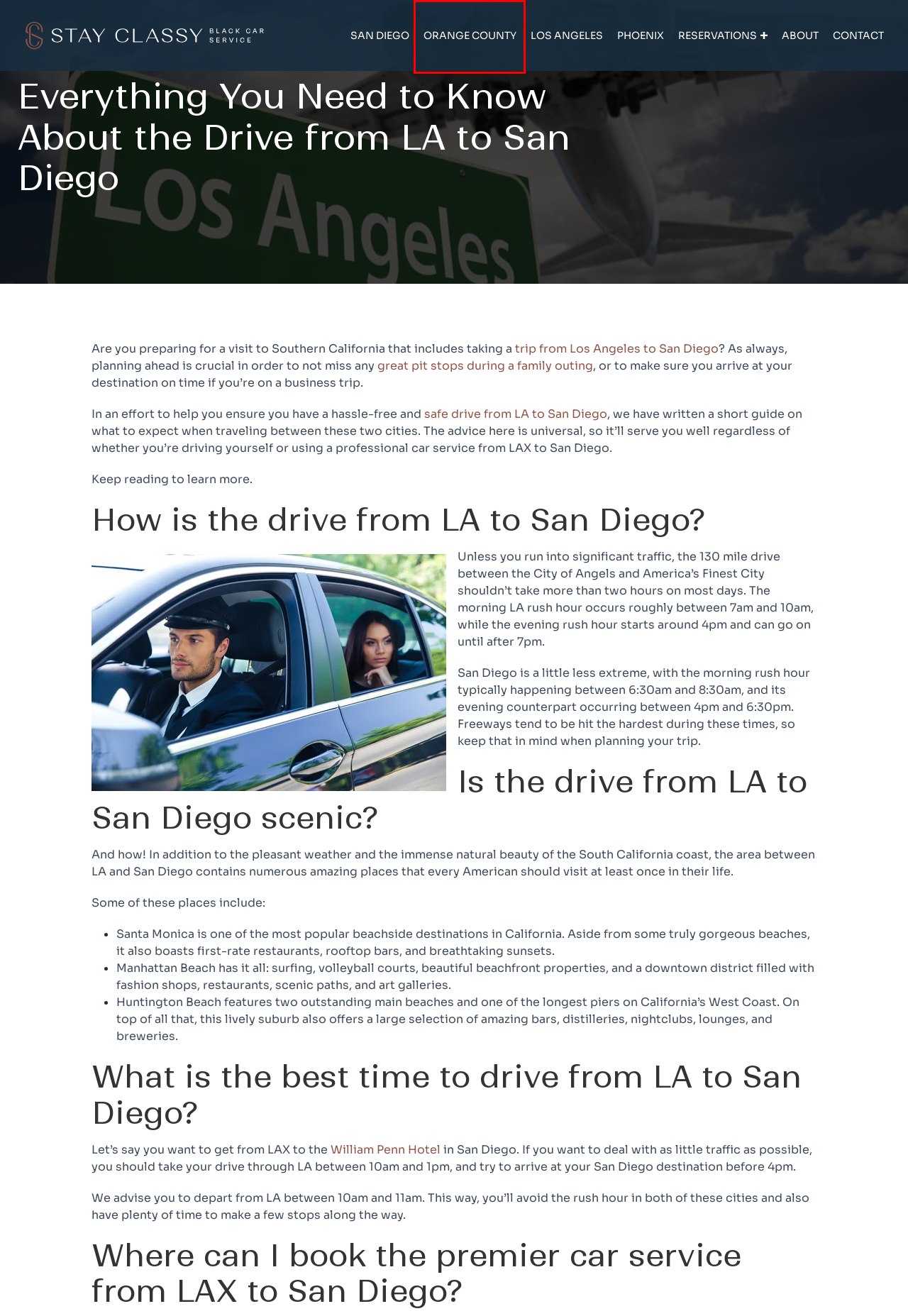Given a webpage screenshot with a red bounding box around a UI element, choose the webpage description that best matches the new webpage after clicking the element within the bounding box. Here are the candidates:
A. Top 6 Pit Stops Between LA & San Diego | Stay Classy Transportation ?
B. Book Online Reservation - Stay Classy Black Car Service
C. How to Travel from LAX to San Diego Safely? | ? Shuttle Service
D. Top Private Airport Shuttles Near Me to Sky Harbor | Classy
E. Airport Transportation Near Me in San Diego | Stay Classy
F. About Us | Stay Classy Black Car Service
G. First-Class Black Car Service From John Wayne Airport Near Me
H. Contact Us | Stay Classy Black Car Service

G